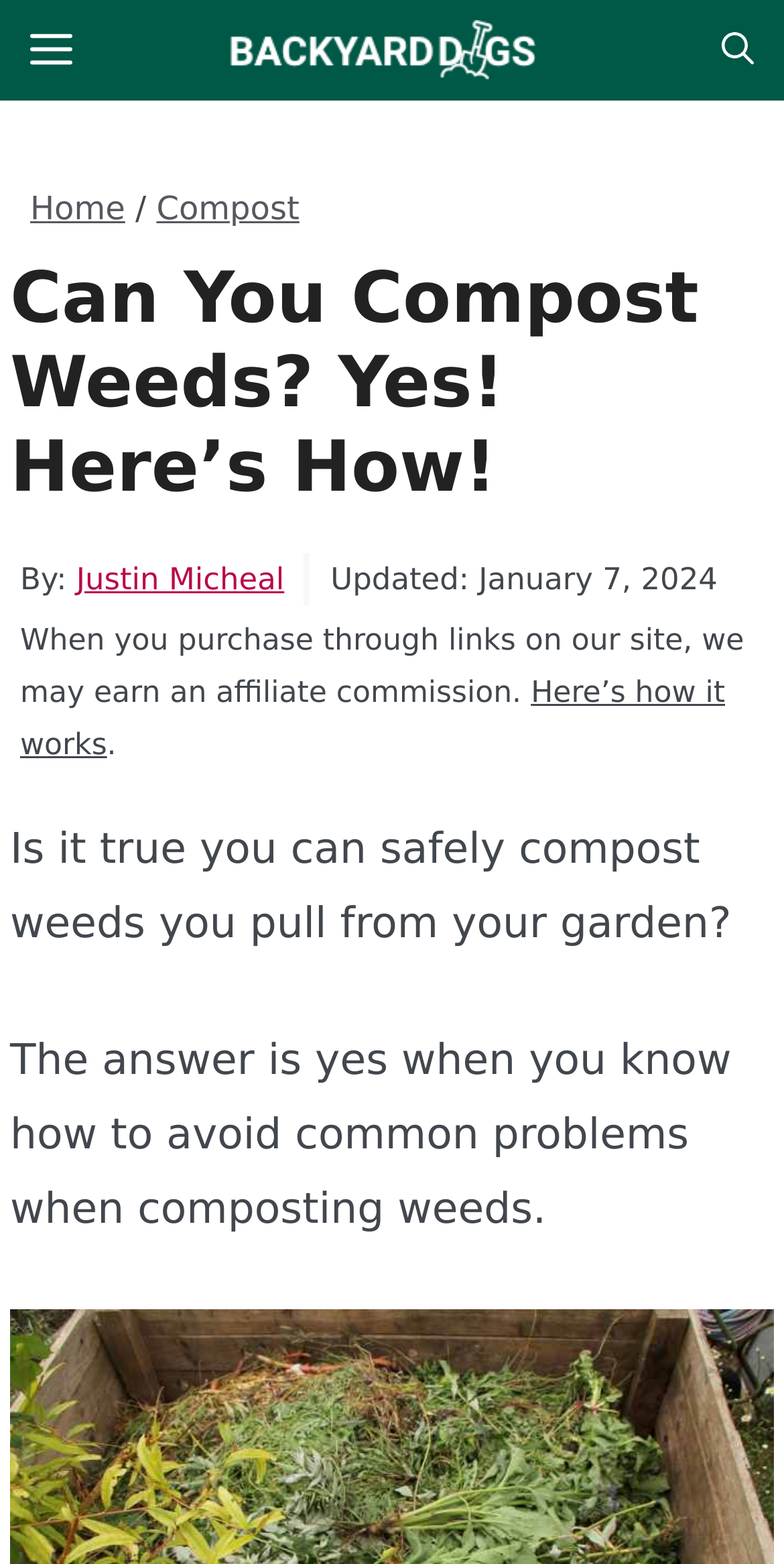When was the article updated? Based on the image, give a response in one word or a short phrase.

January 7, 2024